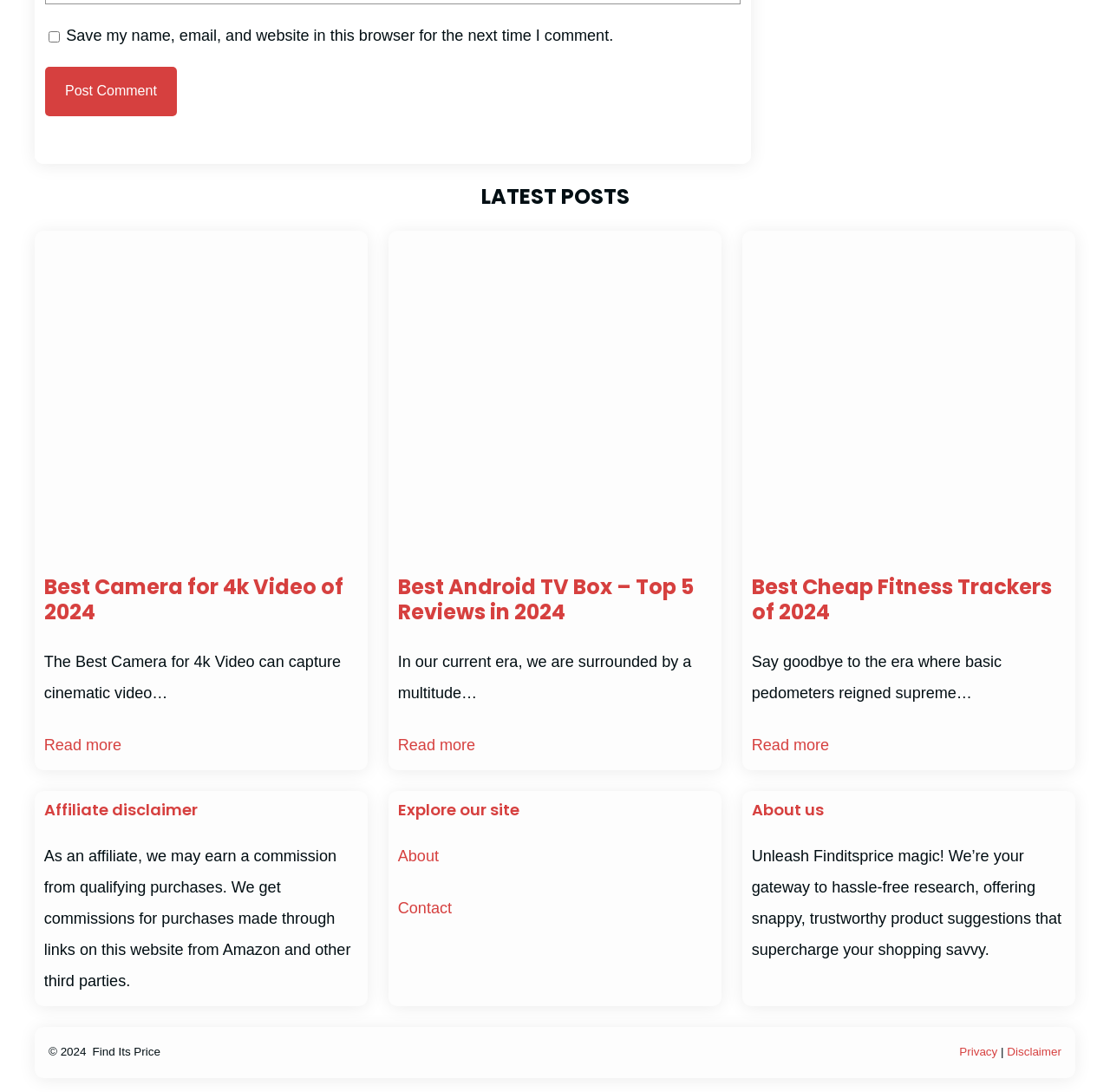Provide a brief response using a word or short phrase to this question:
What is the topic of the first article?

Best Camera for 4k Video